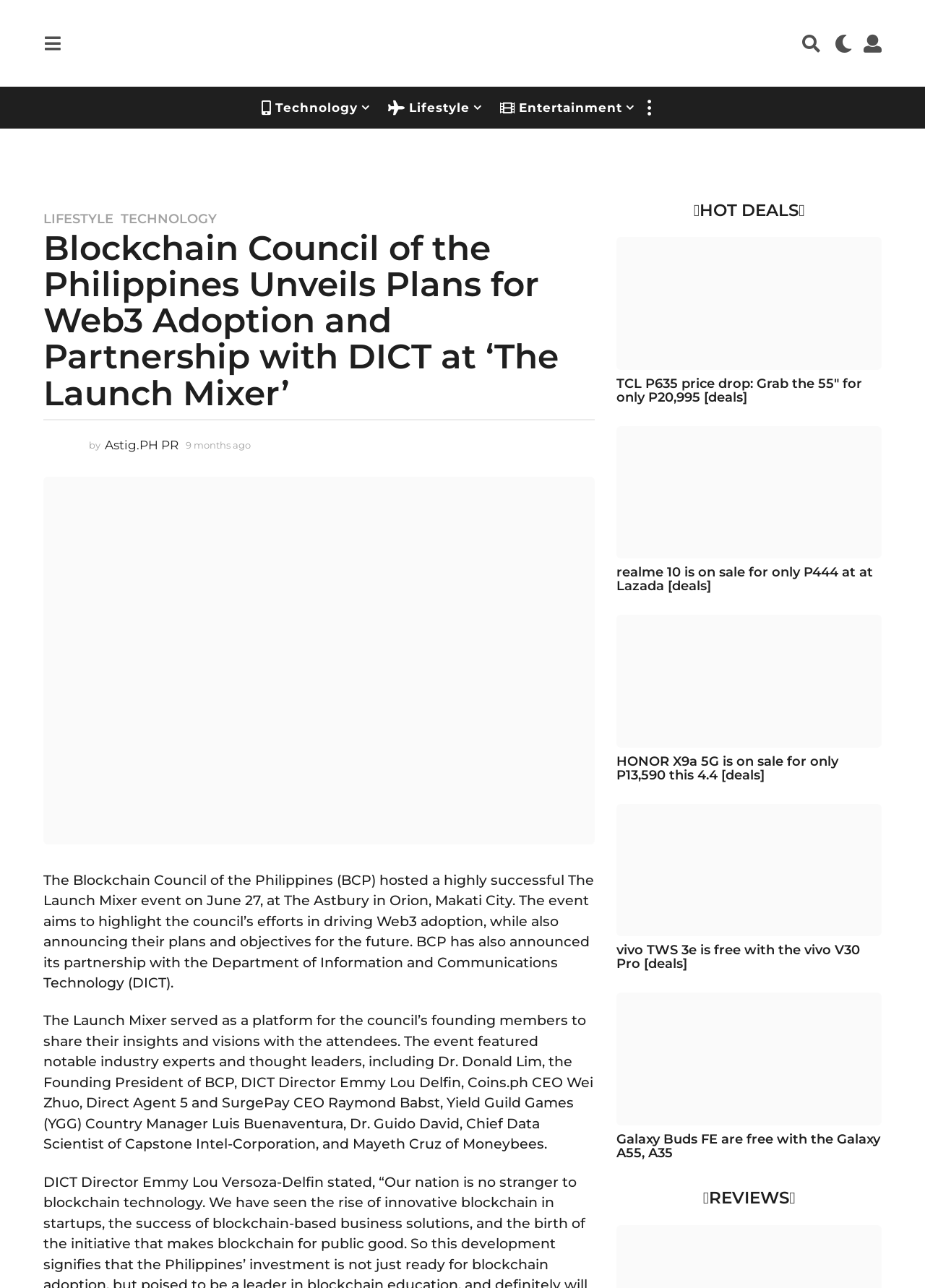What is the date of the event mentioned in the article?
Analyze the screenshot and provide a detailed answer to the question.

The date of the event mentioned in the article is located in the StaticText element with the text 'The Blockchain Council of the Philippines (BCP) hosted a highly successful The Launch Mixer event on June 27, at The Astbury in Orion, Makati City.'.